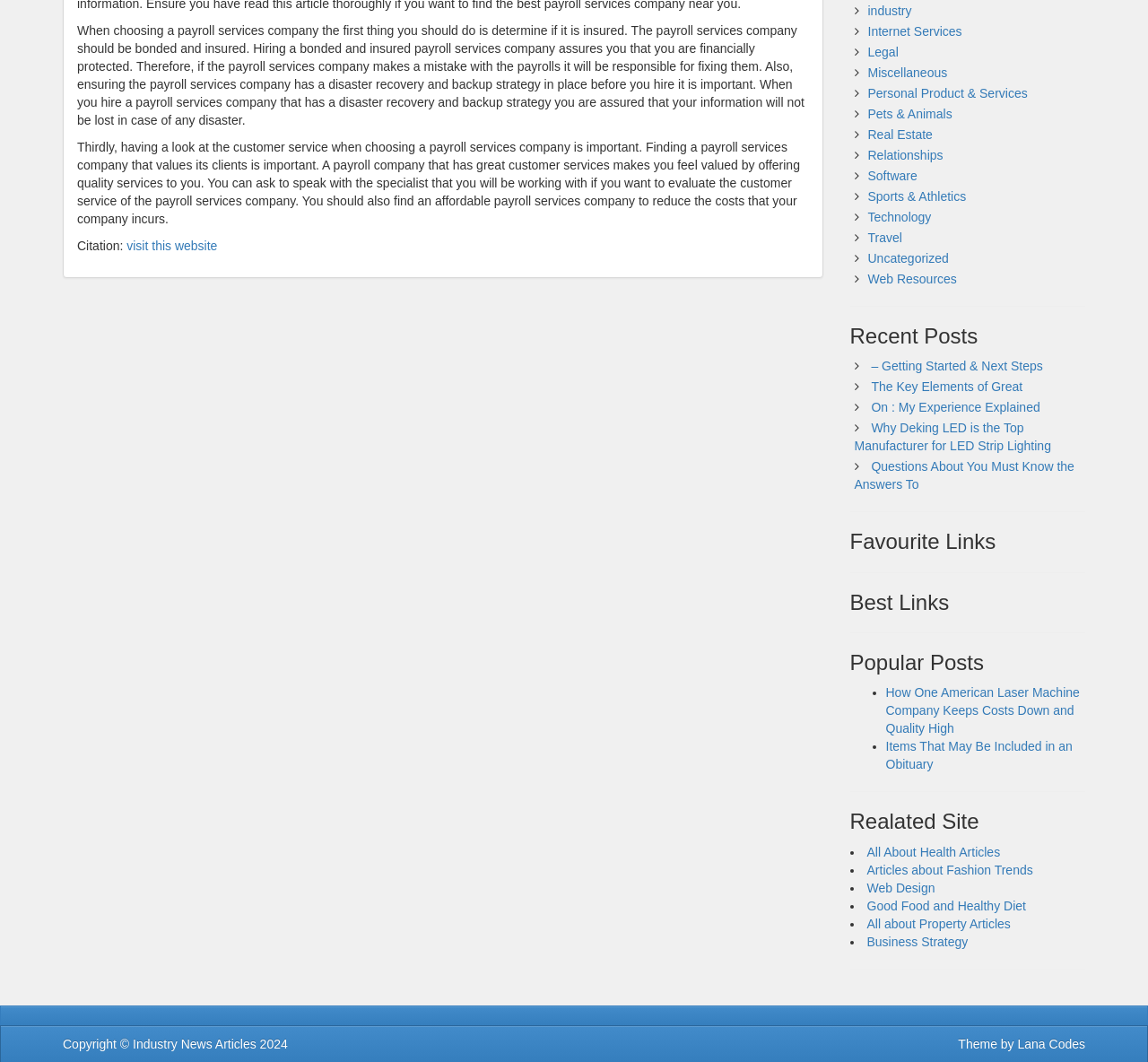Using the format (top-left x, top-left y, bottom-right x, bottom-right y), provide the bounding box coordinates for the described UI element. All values should be floating point numbers between 0 and 1: Personal Product & Services

[0.756, 0.081, 0.895, 0.094]